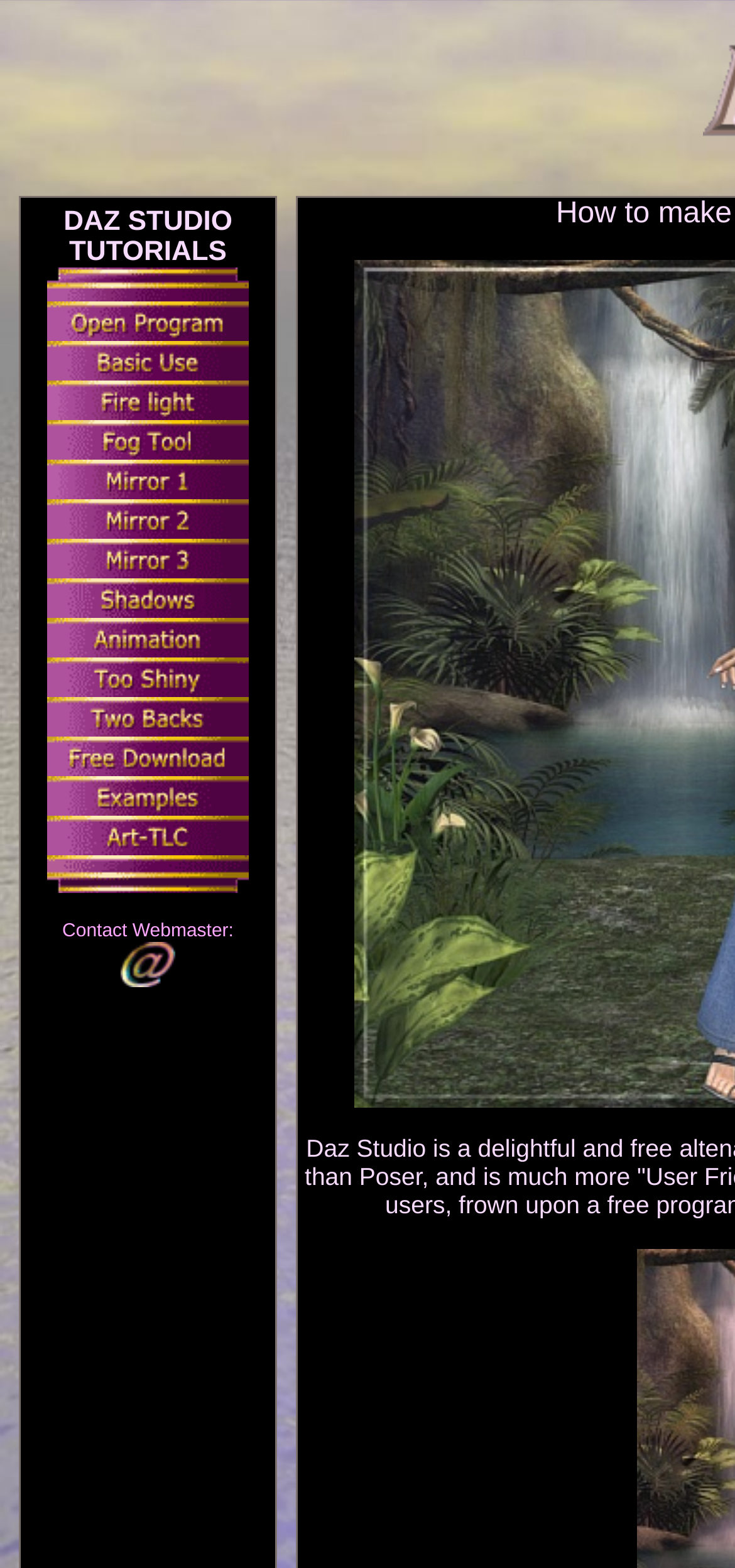Please answer the following question using a single word or phrase: 
Is there a contact method provided on this webpage?

Yes